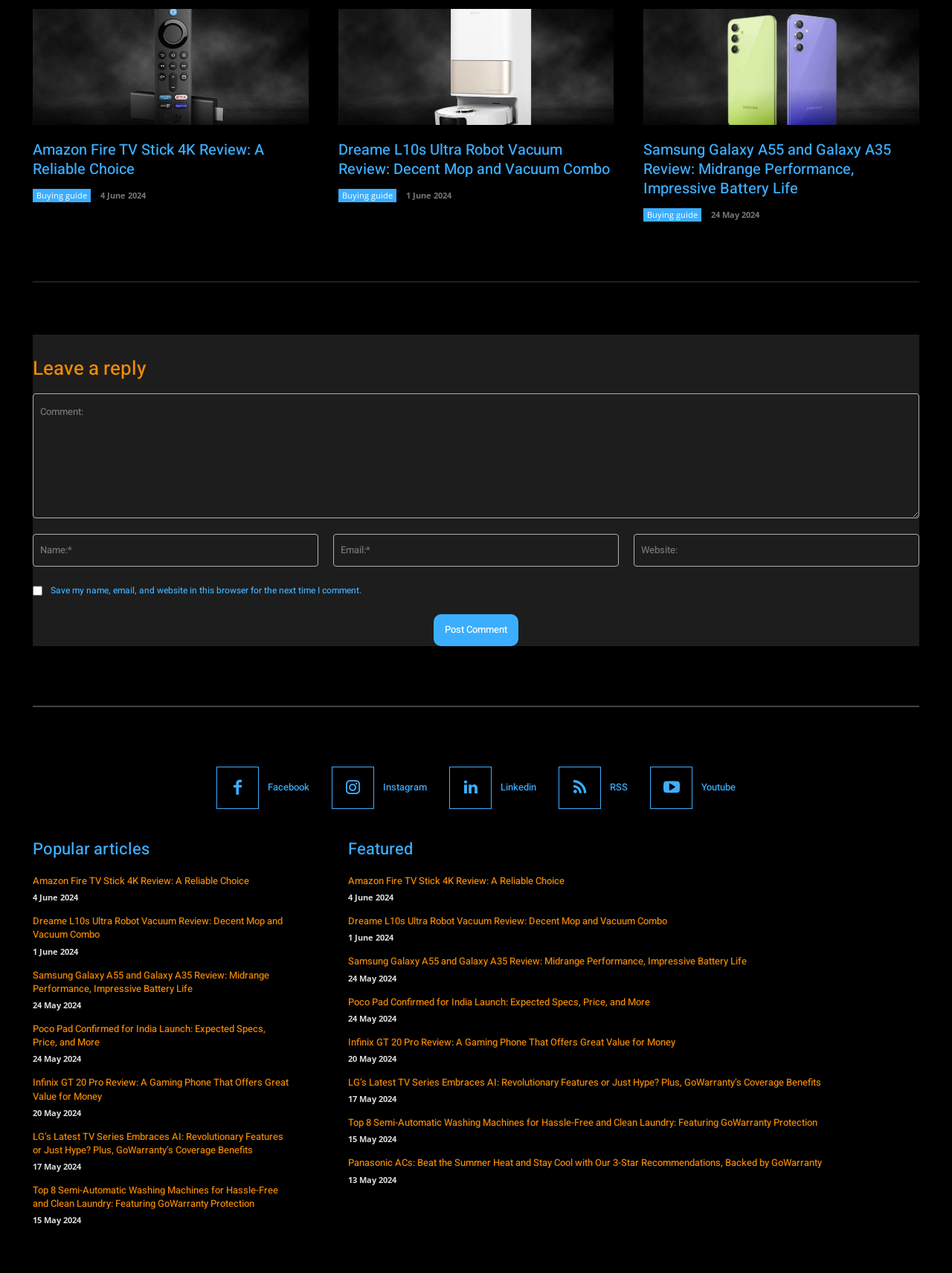Please identify the bounding box coordinates of the area I need to click to accomplish the following instruction: "Read Amazon Fire TV Stick 4K Review".

[0.034, 0.007, 0.324, 0.098]